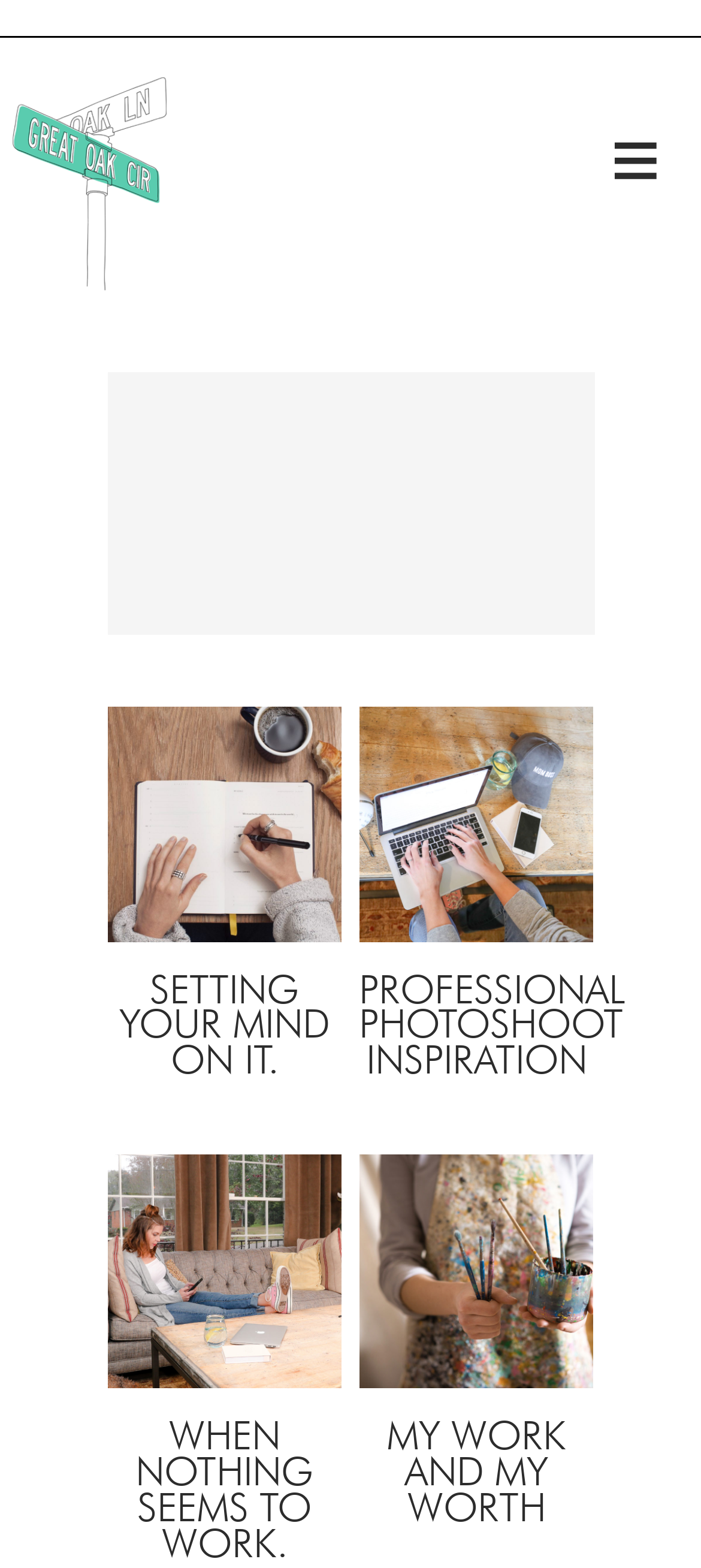Generate a comprehensive description of the webpage content.

The webpage is an archive page for "business" on the website "Great Oak Circle". At the top right corner, there is a button with an icon "≡". Below it, there is a link to the website's homepage, accompanied by a small image of the website's logo.

The main content of the page is divided into three sections, each representing a separate article. The first article, "Setting your mind on it.", is located at the top left of the page. It has a heading in a larger font size, and a link to the article with a corresponding image. 

To the right of the first article, there is a second article, "Professional Photoshoot Inspiration", with a similar structure to the first one, including a heading and a link with an image.

Below these two articles, there are two more sections, each containing a link to another article, "When nothing seems to work." and "My work and my worth", respectively. Each of these sections has a heading and a link with an image, similar to the first two articles.